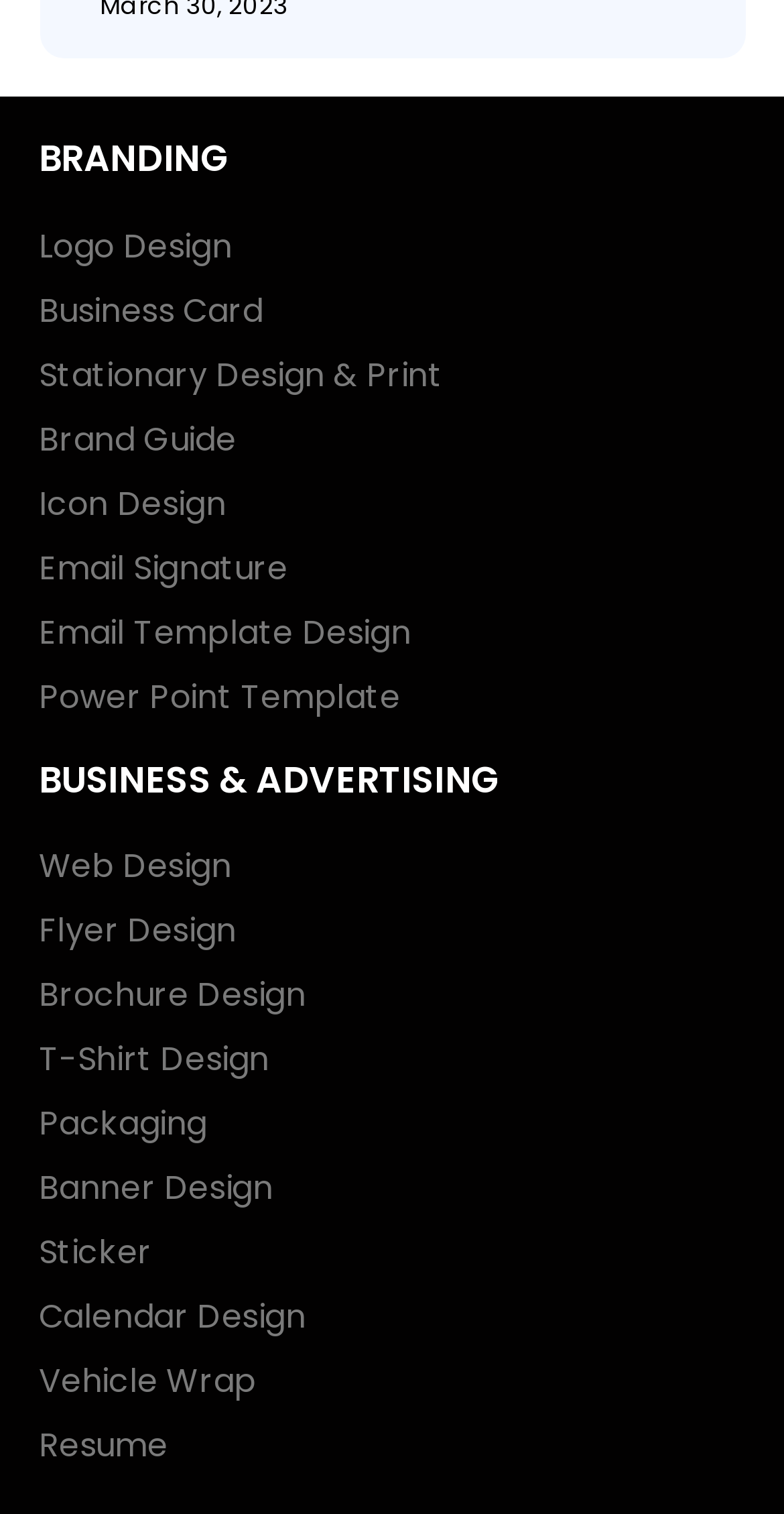Kindly determine the bounding box coordinates for the clickable area to achieve the given instruction: "View Brand Guide".

[0.049, 0.274, 0.951, 0.306]